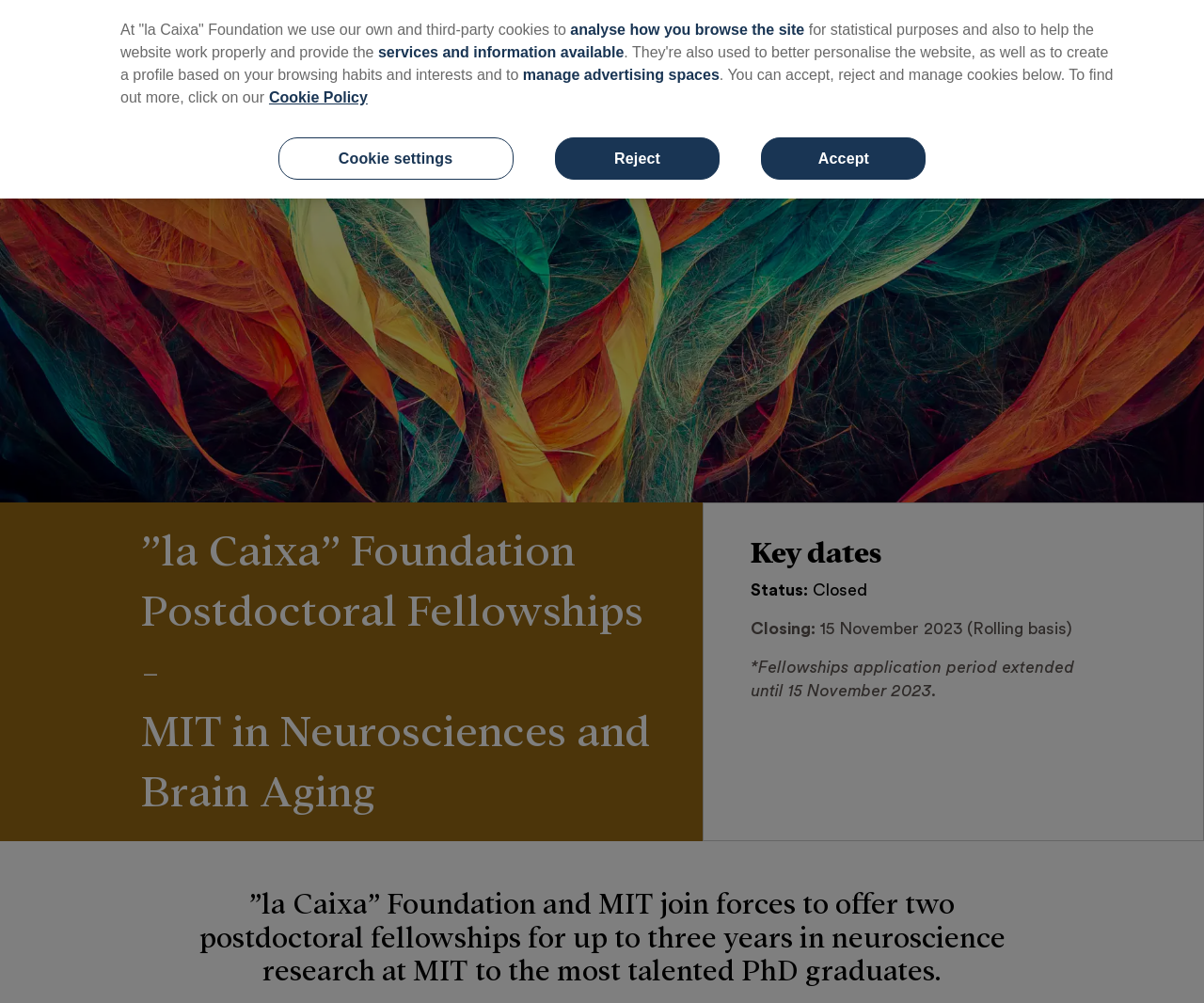How many menu items are in the horizontal menu bar?
Using the information from the image, provide a comprehensive answer to the question.

The answer can be found by examining the horizontal menu bar, which contains six menu items: 'Social programmes', 'Culture and science', 'Education and fellowships', 'Research and health', 'Meet the Foundation', and an unlabeled menu item with an icon.